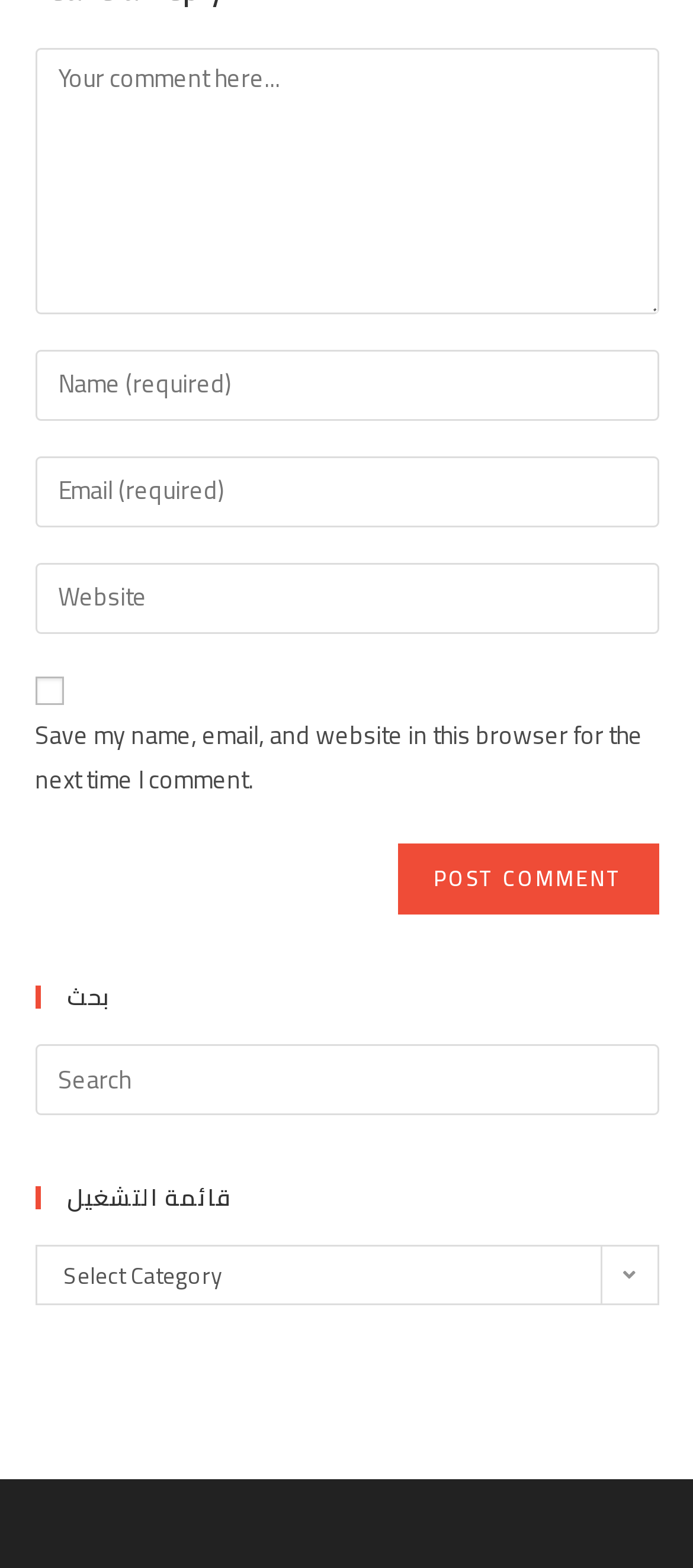Is the combobox in the Primary Sidebar expanded?
Answer the question with a single word or phrase derived from the image.

False